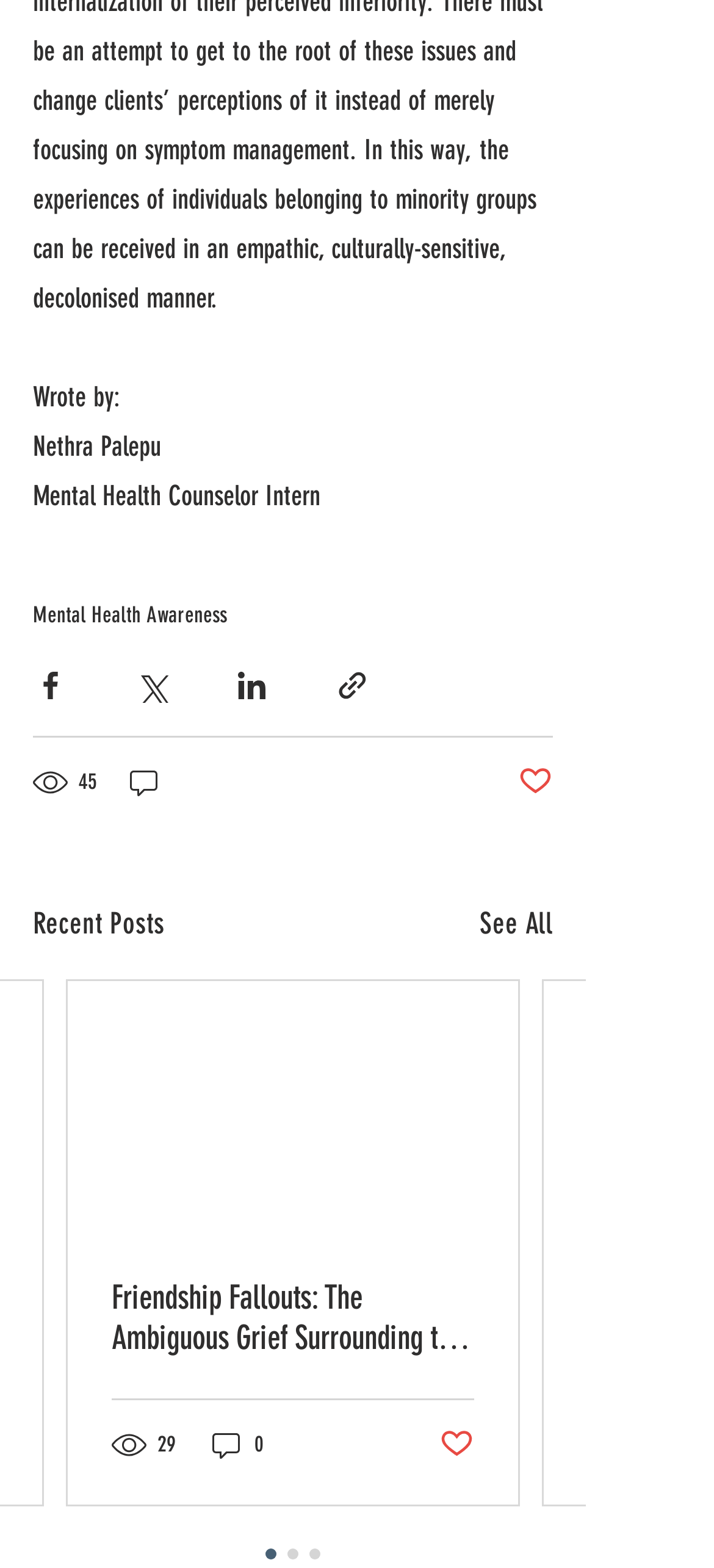Who is the author of the article?
Can you offer a detailed and complete answer to this question?

The author's name is mentioned at the top of the webpage, below the 'Wrote by:' label, which is 'Nethra Palepu'.